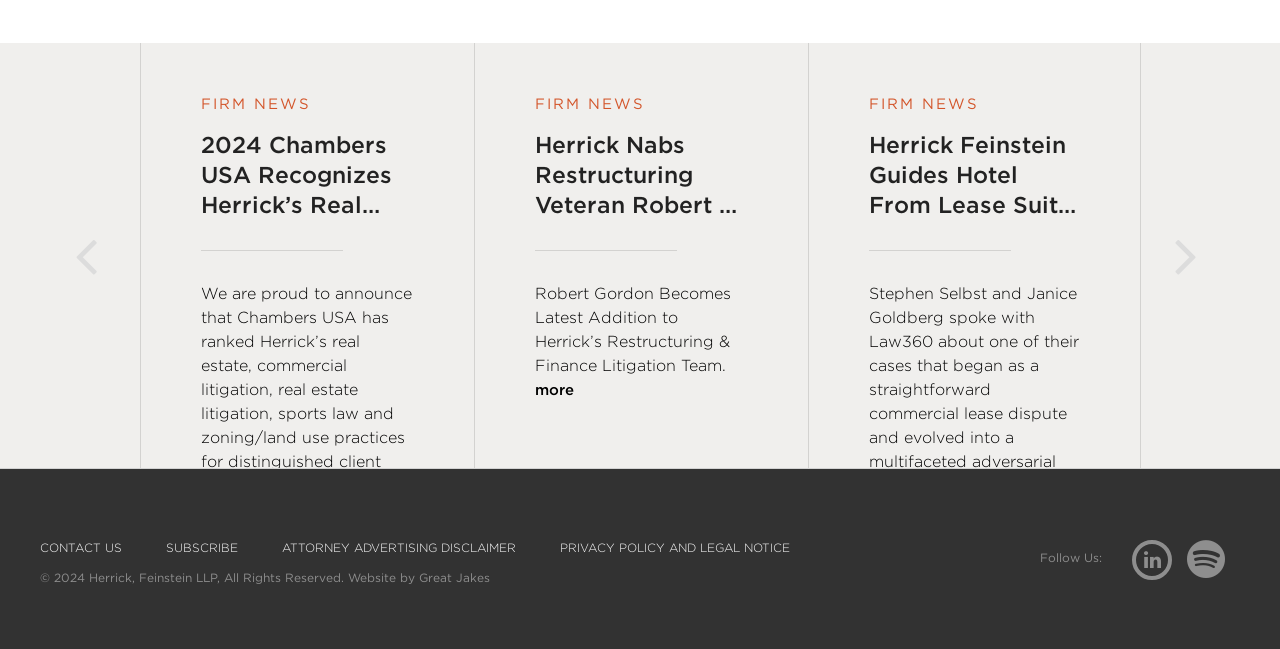Using the element description: "Contact Us", determine the bounding box coordinates for the specified UI element. The coordinates should be four float numbers between 0 and 1, [left, top, right, bottom].

[0.031, 0.835, 0.111, 0.853]